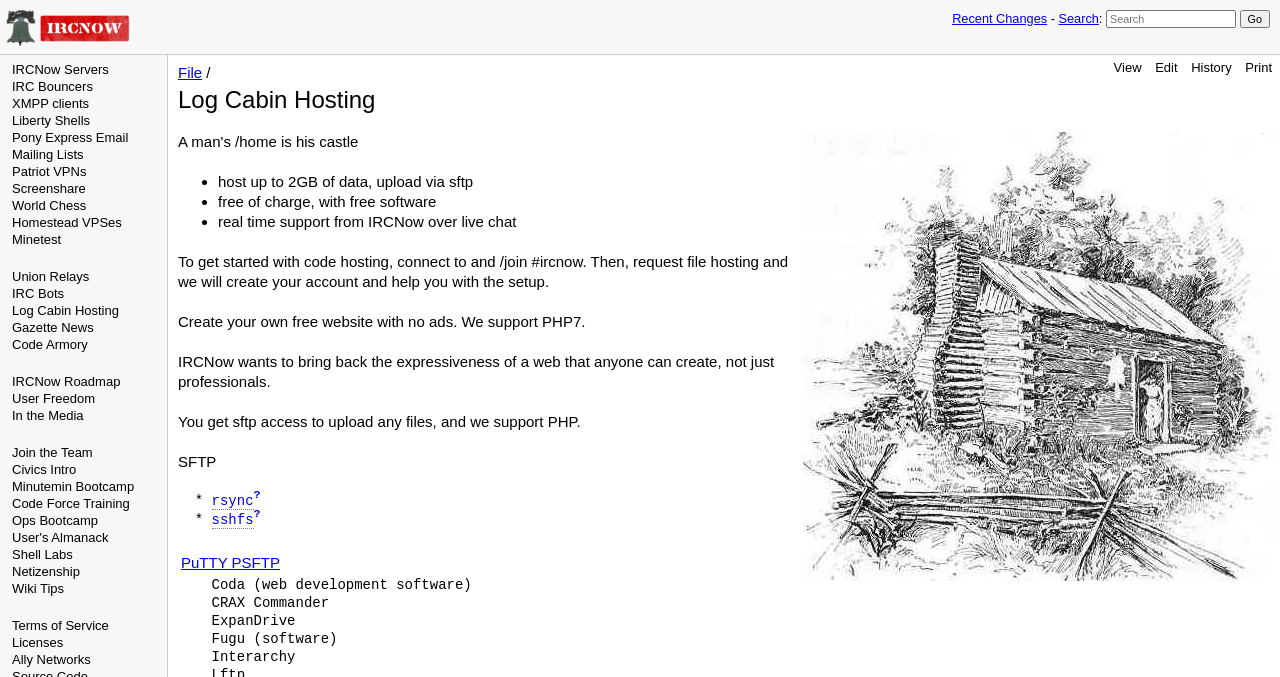Locate the bounding box coordinates of the element that should be clicked to execute the following instruction: "Go to IRCNow Servers".

[0.009, 0.092, 0.085, 0.114]